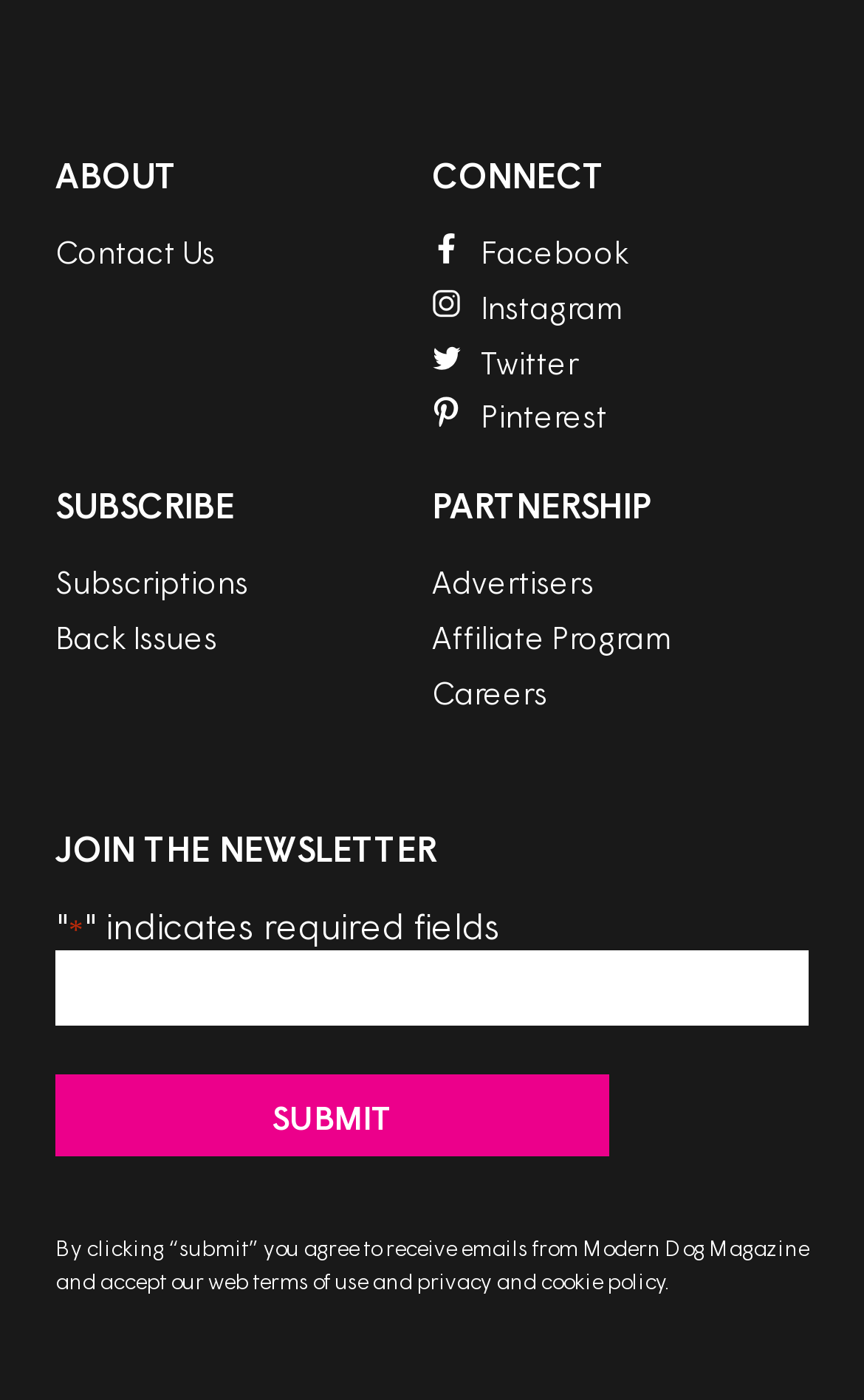Please answer the following question as detailed as possible based on the image: 
What is the 'PARTNERSHIP' section about?

The 'PARTNERSHIP' section is a heading that categorizes links related to partnering with Modern Dog Magazine, including links for advertisers, affiliate programs, and careers, which are likely opportunities for businesses or individuals to collaborate with the magazine.